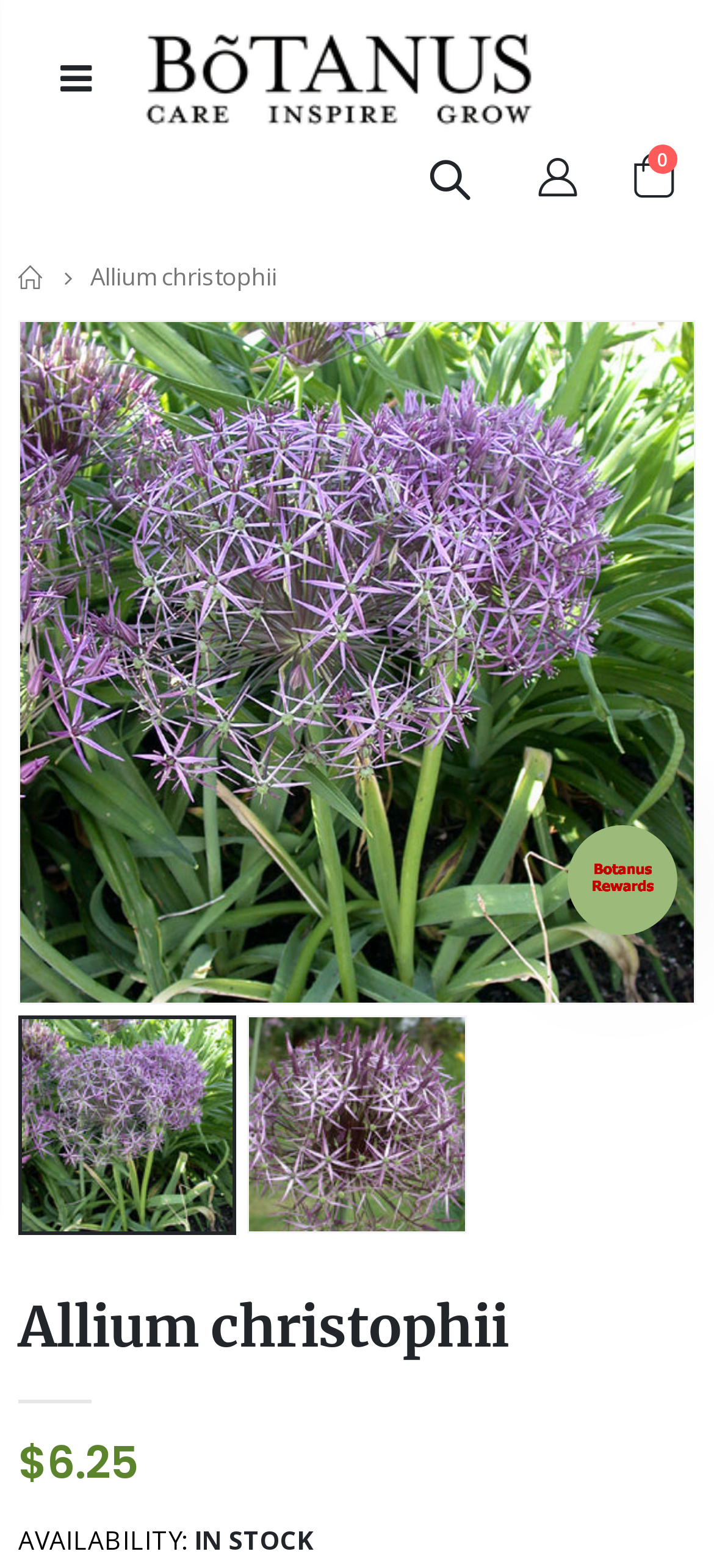Using the information in the image, give a comprehensive answer to the question: 
What is the purpose of the image?

The image is likely used to display the plant, Allium christophii, to the user, providing a visual representation of the product.